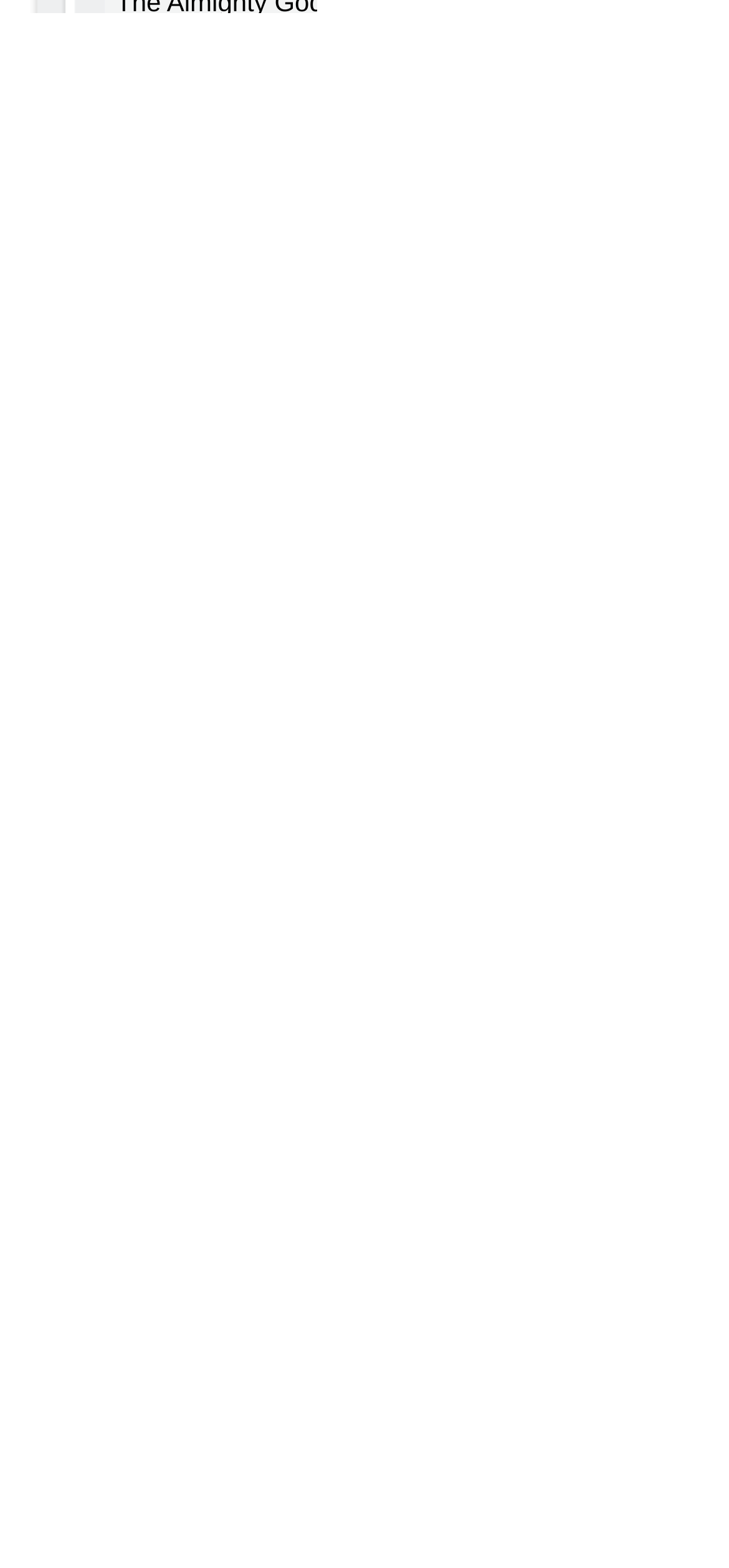Based on the description "Faith", find the bounding box of the specified UI element.

[0.141, 0.024, 0.759, 0.064]